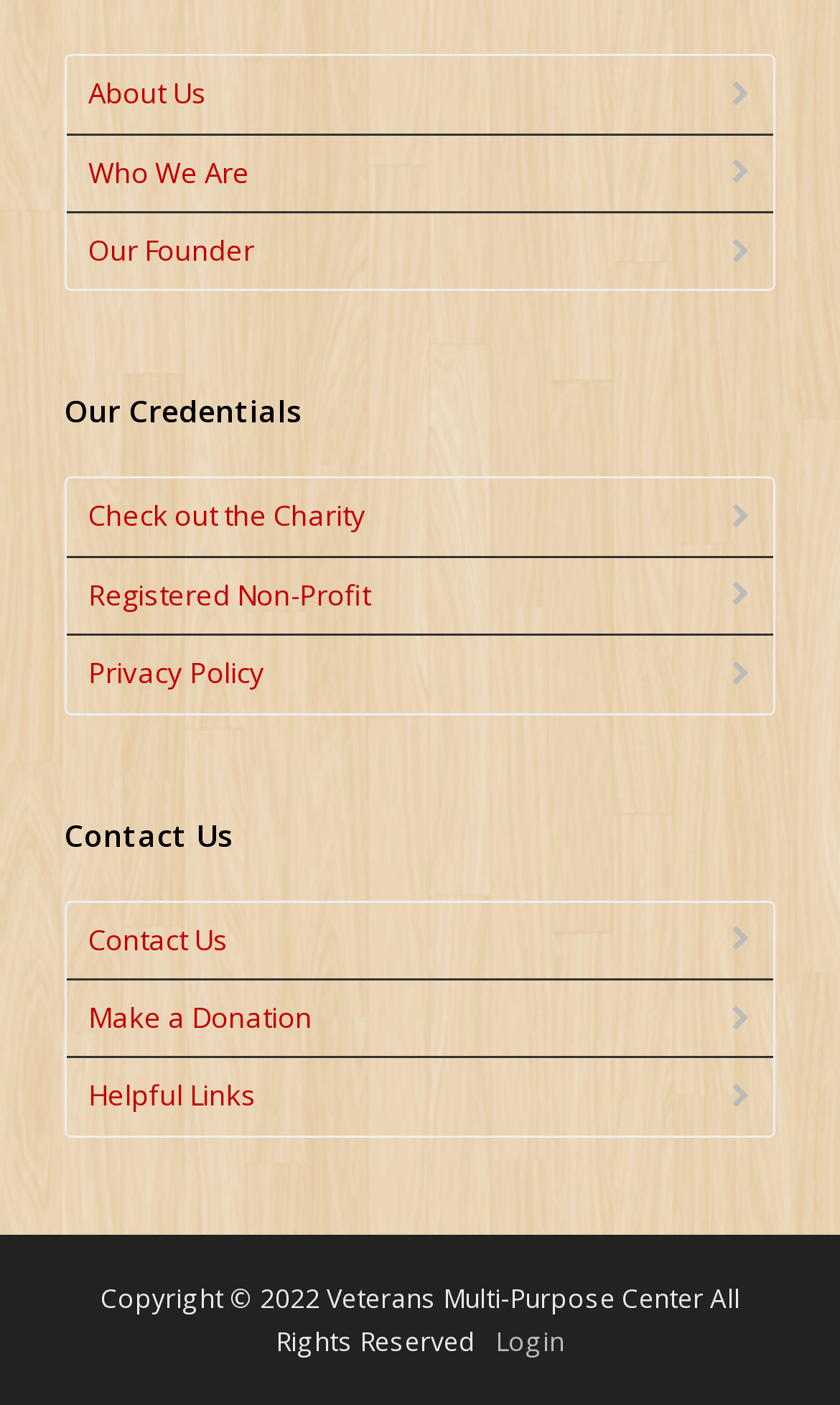Please study the image and answer the question comprehensively:
What type of organization is this?

This can be inferred from the link 'Registered Non-Profit' which suggests that the organization is a registered non-profit entity.